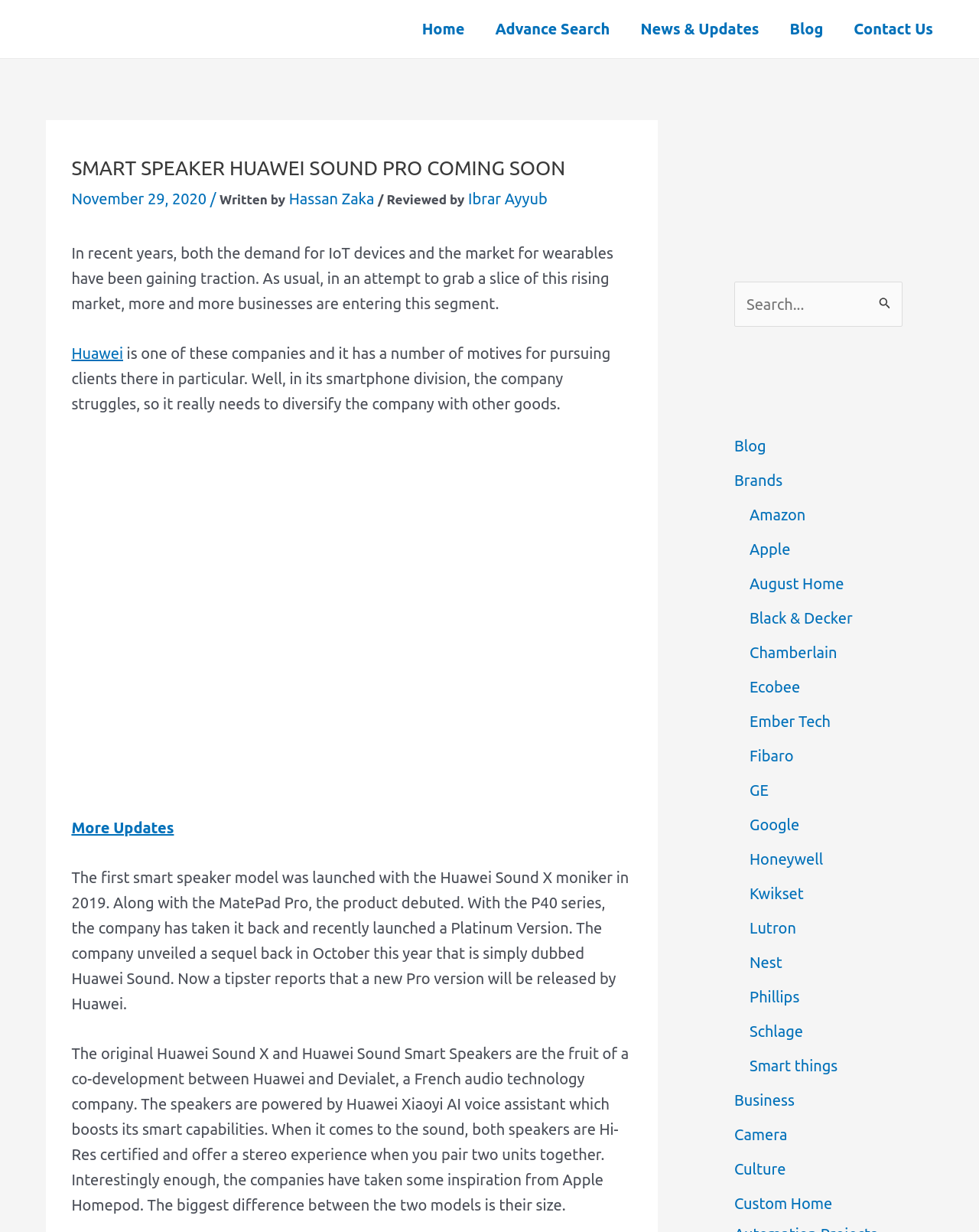Determine the bounding box coordinates for the region that must be clicked to execute the following instruction: "Visit Huawei page".

[0.073, 0.279, 0.126, 0.294]